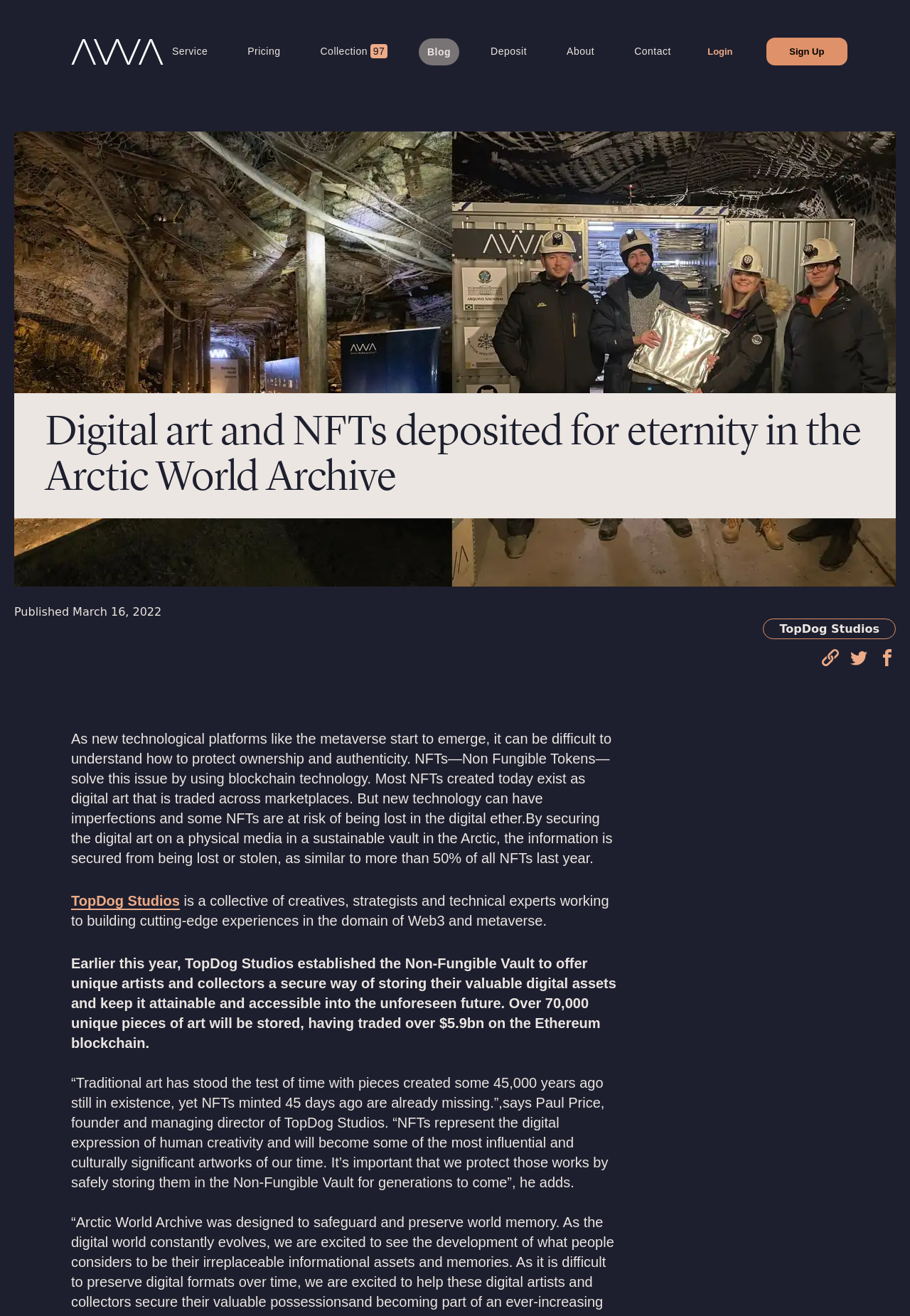Locate the bounding box coordinates of the clickable element to fulfill the following instruction: "Sign up for an account". Provide the coordinates as four float numbers between 0 and 1 in the format [left, top, right, bottom].

[0.842, 0.028, 0.931, 0.05]